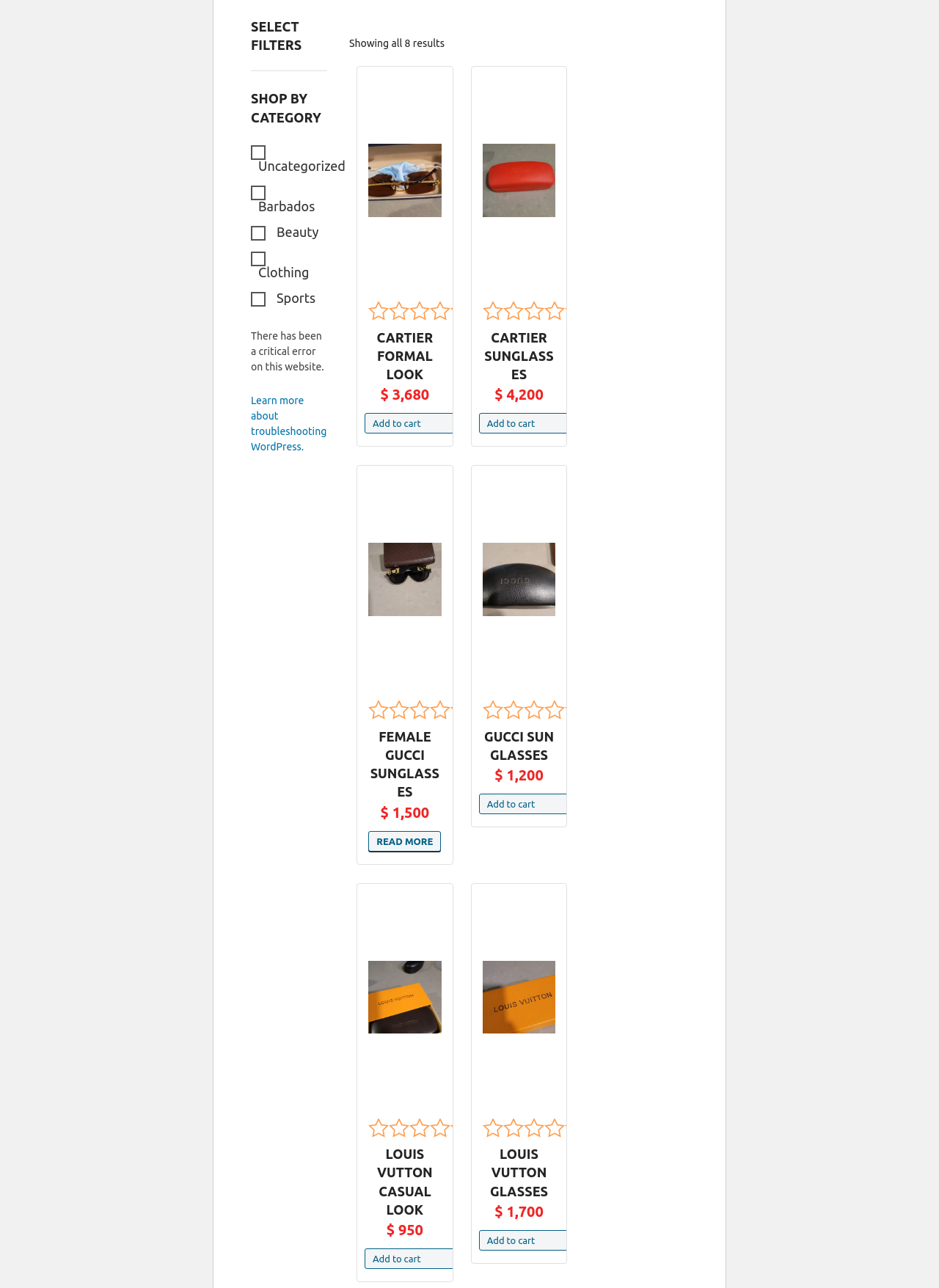Point out the bounding box coordinates of the section to click in order to follow this instruction: "Add 'Louis vutton Glasses' to your cart".

[0.51, 0.955, 0.629, 0.971]